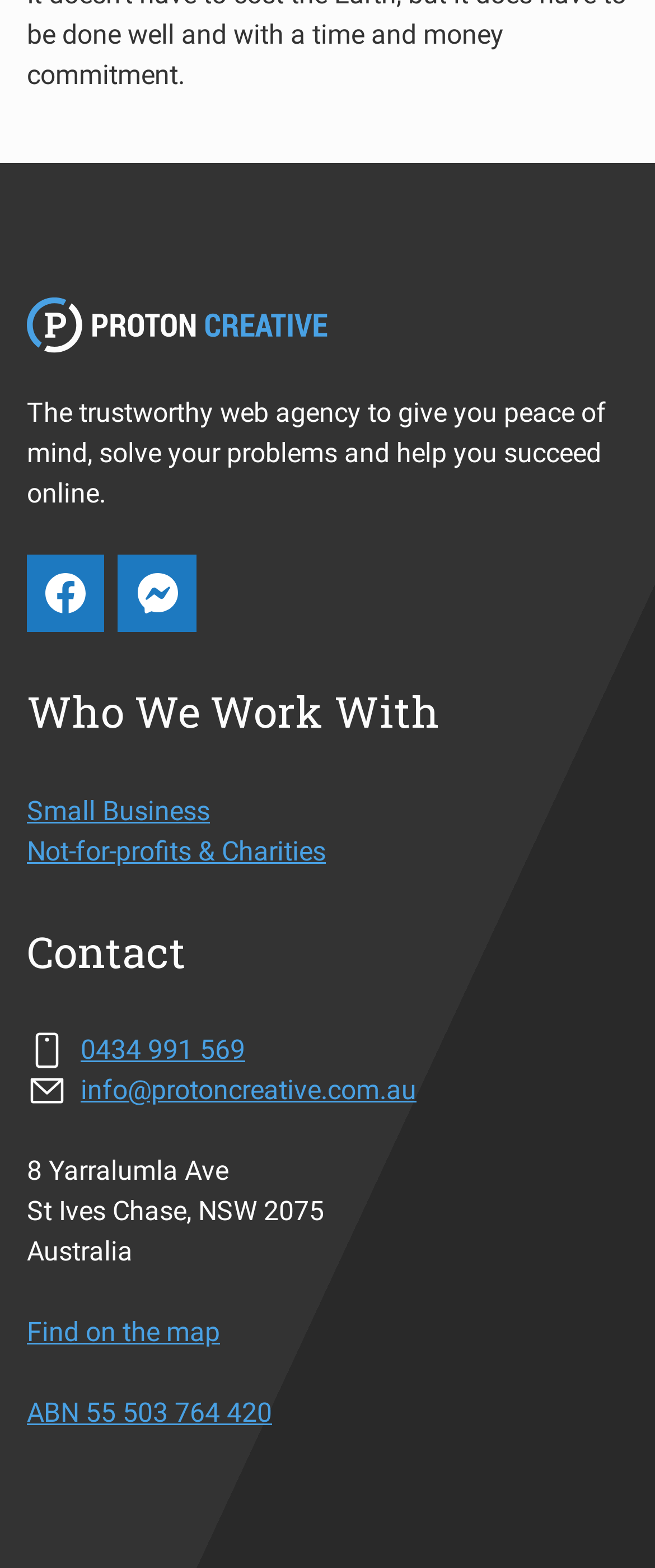Answer briefly with one word or phrase:
What is the logo image of?

Proton Creative